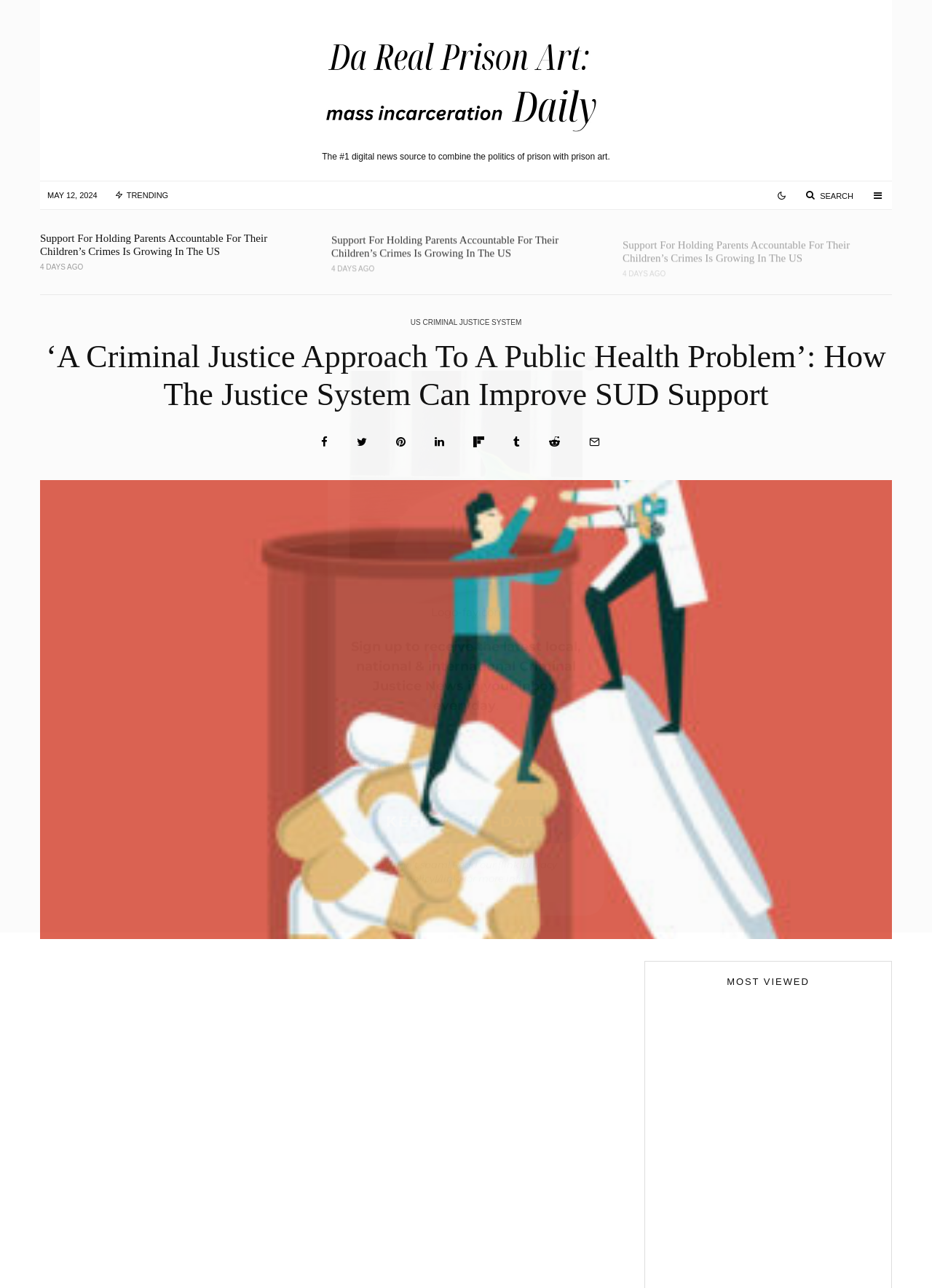Determine the coordinates of the bounding box that should be clicked to complete the instruction: "Read the trending article". The coordinates should be represented by four float numbers between 0 and 1: [left, top, right, bottom].

[0.112, 0.141, 0.192, 0.163]